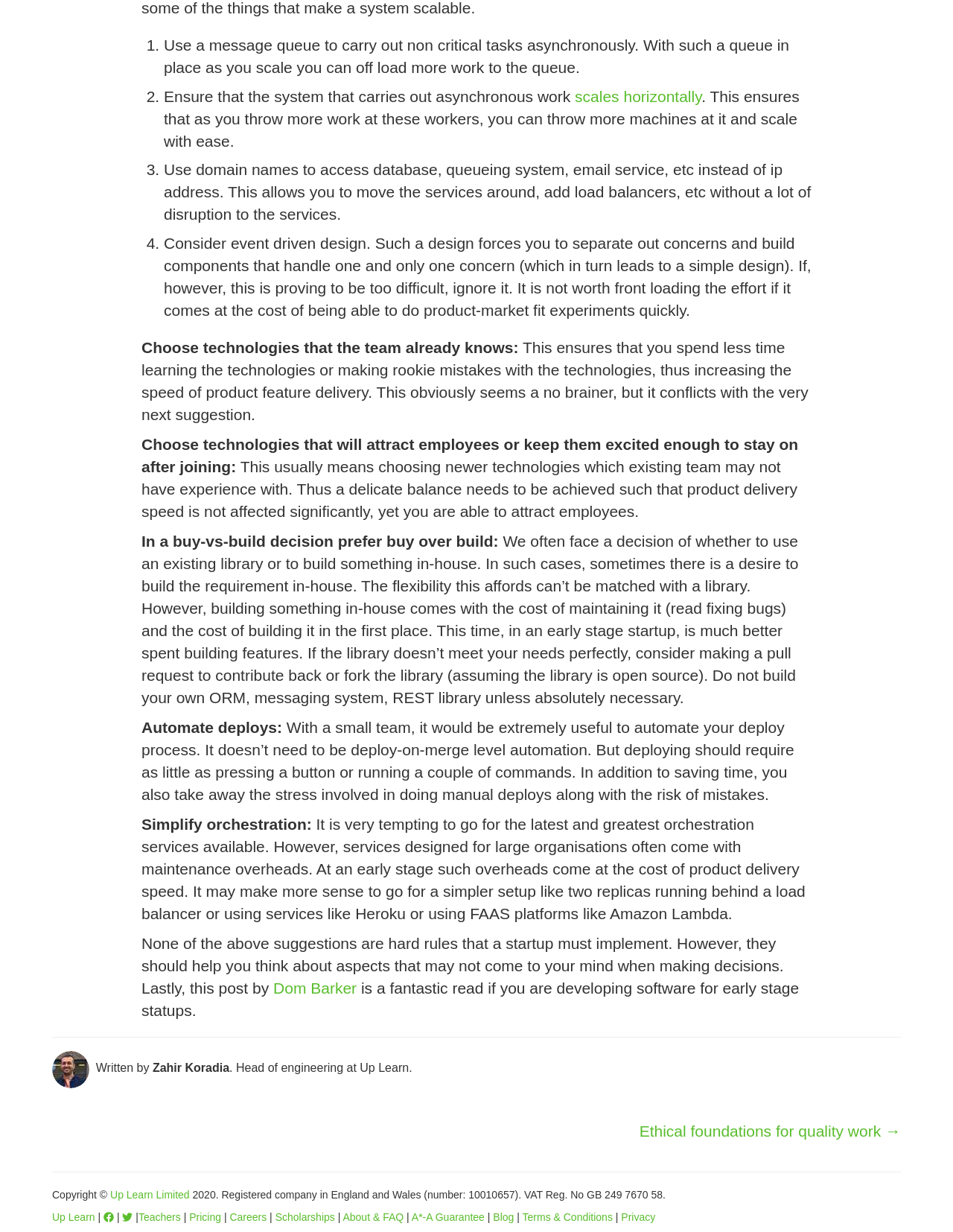Please find the bounding box coordinates of the element that needs to be clicked to perform the following instruction: "Click the link to read more about Ethical foundations for quality work". The bounding box coordinates should be four float numbers between 0 and 1, represented as [left, top, right, bottom].

[0.671, 0.911, 0.945, 0.925]